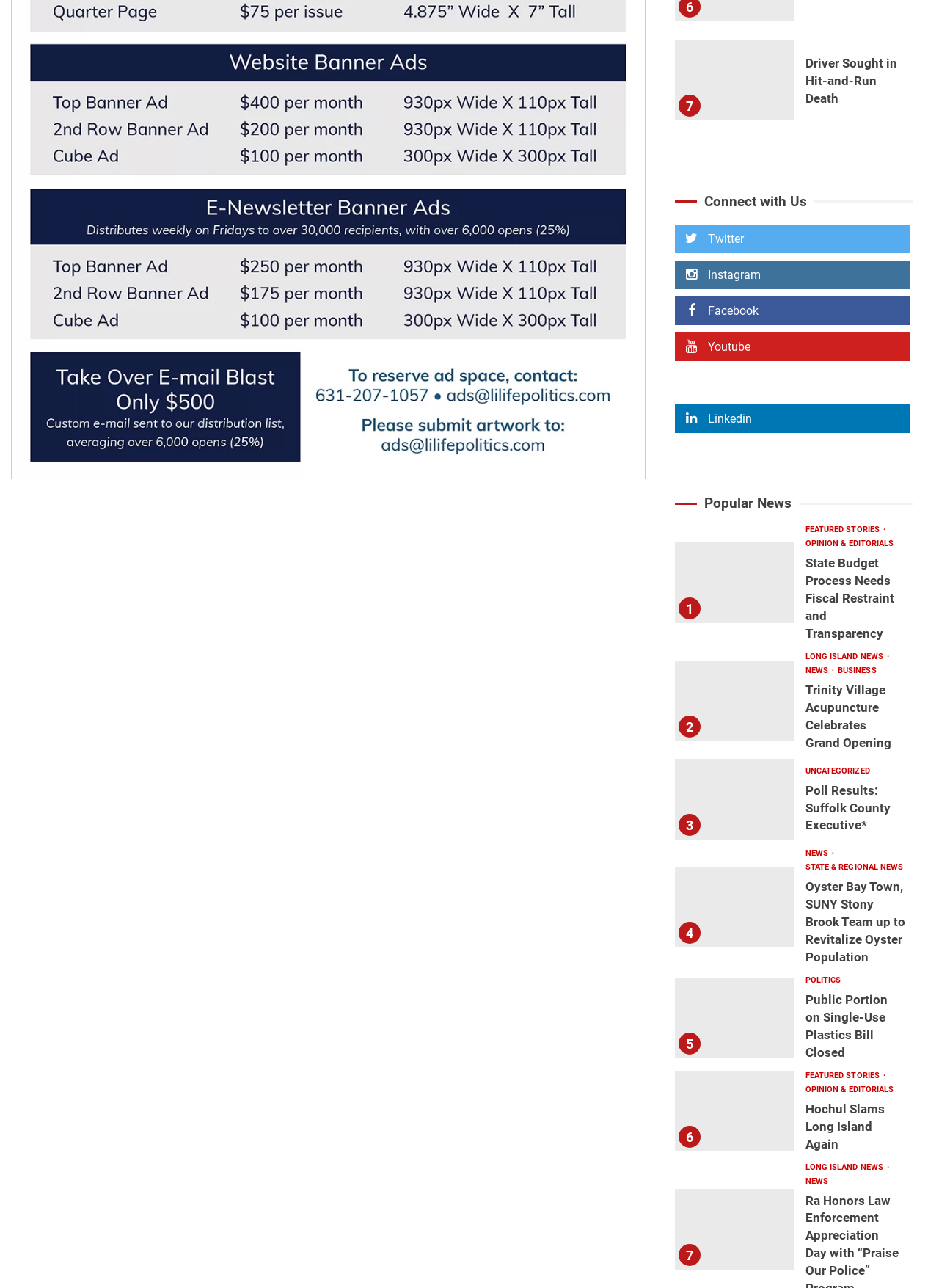Determine the coordinates of the bounding box that should be clicked to complete the instruction: "Learn about Oyster Bay Town, SUNY Stony Brook Team up to Revitalize Oyster Population". The coordinates should be represented by four float numbers between 0 and 1: [left, top, right, bottom].

[0.857, 0.682, 0.966, 0.75]